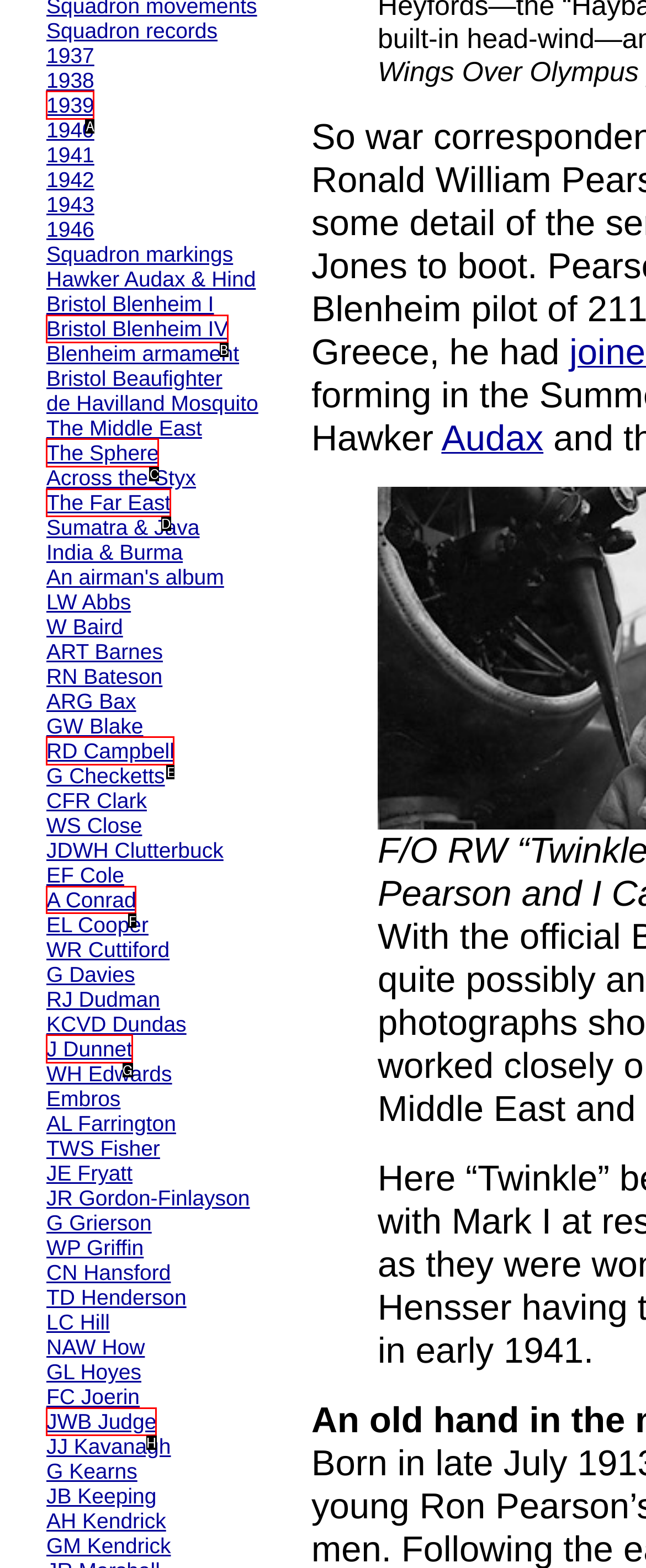Identify the HTML element that matches the description: 1939
Respond with the letter of the correct option.

A